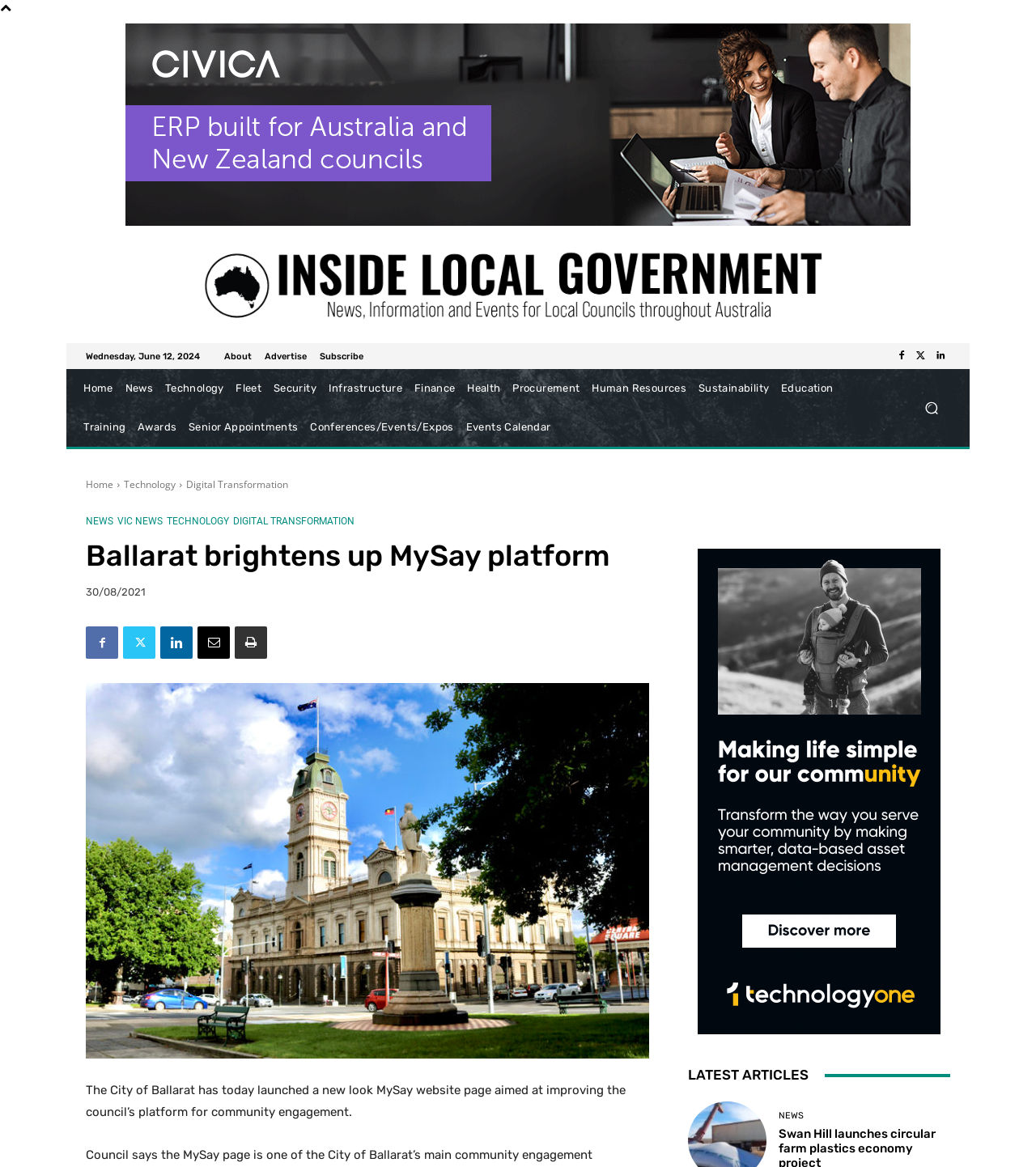What is the purpose of the MySay platform?
Please provide an in-depth and detailed response to the question.

The City of Ballarat has launched a new look MySay website page aimed at improving the council’s platform for community engagement, as stated in the article.